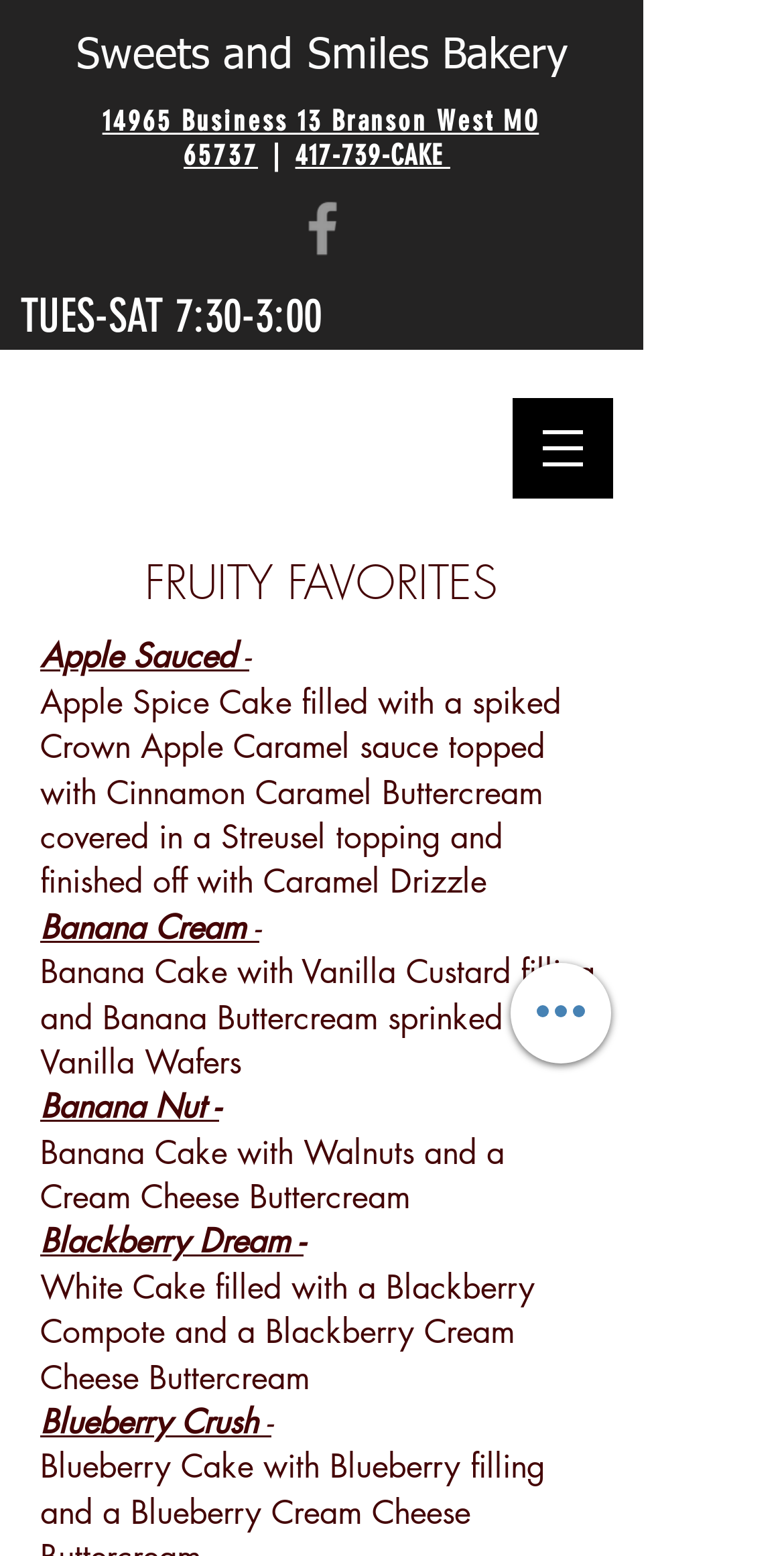Provide the bounding box coordinates for the UI element that is described by this text: "aria-label="Quick actions"". The coordinates should be in the form of four float numbers between 0 and 1: [left, top, right, bottom].

[0.651, 0.619, 0.779, 0.683]